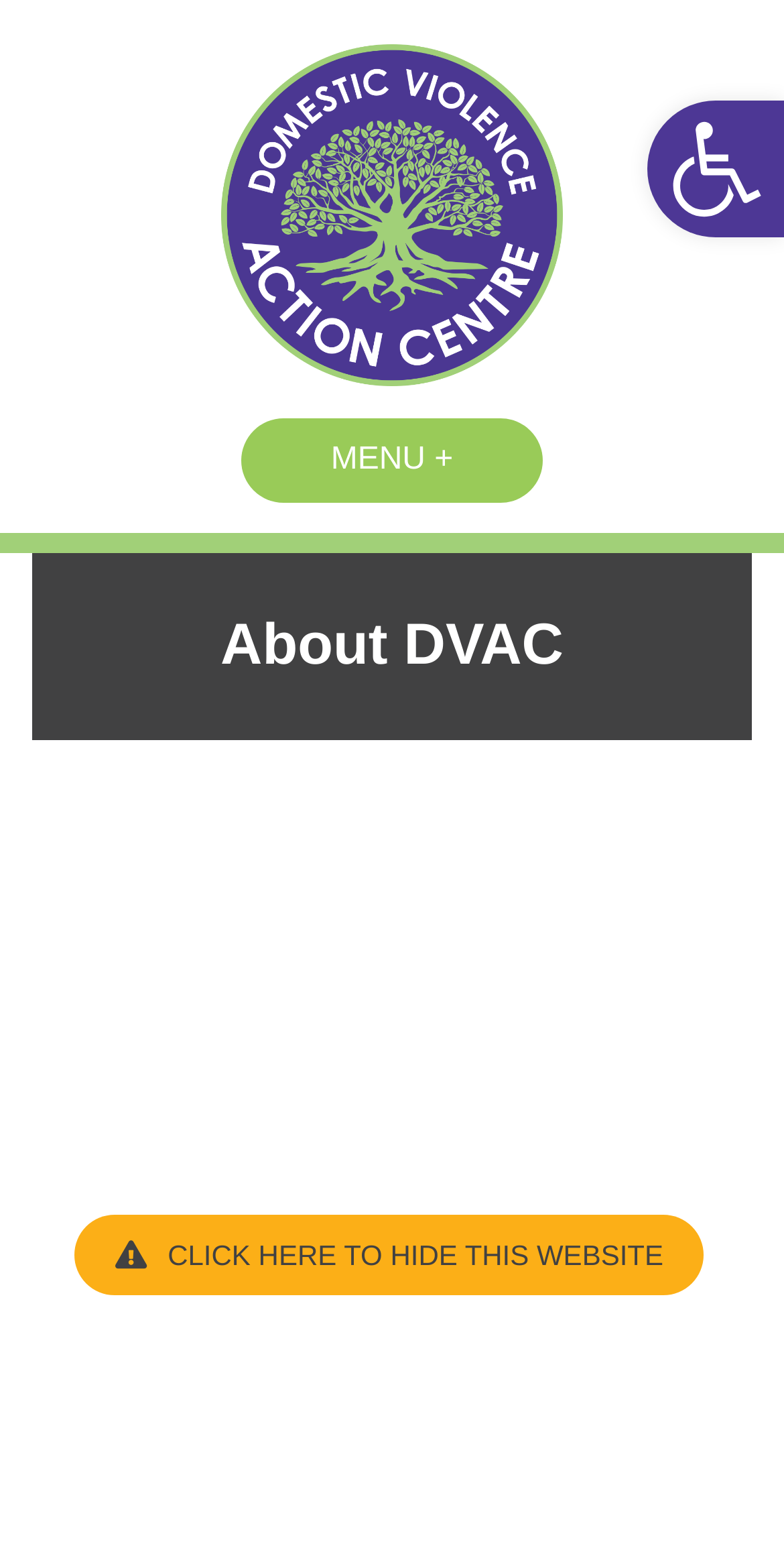What is the title of the article on the webpage?
Please analyze the image and answer the question with as much detail as possible.

The title of the article on the webpage is 'About DVAC', which can be inferred from the heading element with the text 'About DVAC'.